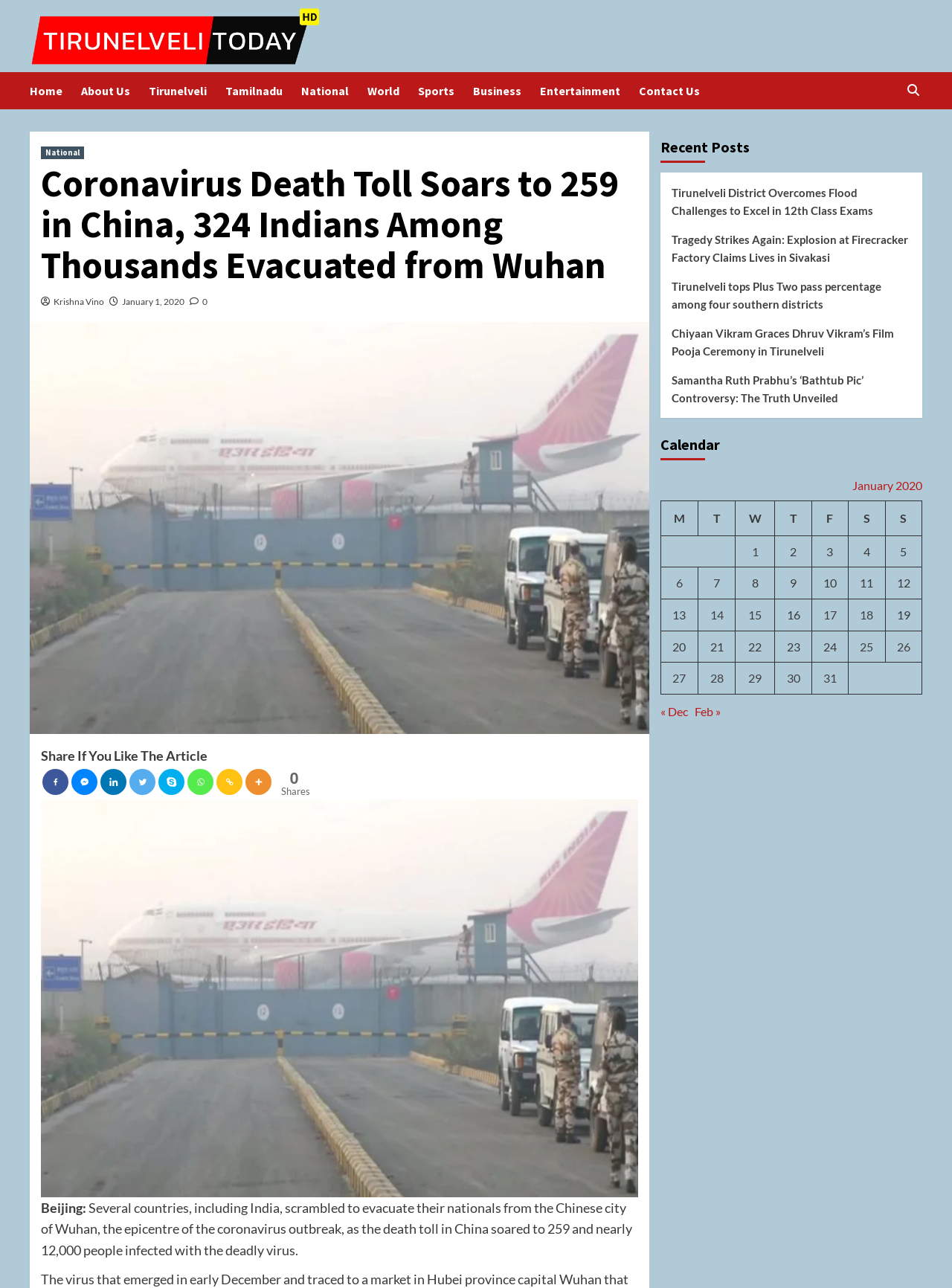Locate the bounding box coordinates of the clickable area needed to fulfill the instruction: "Check the total shares of the article".

[0.295, 0.598, 0.323, 0.618]